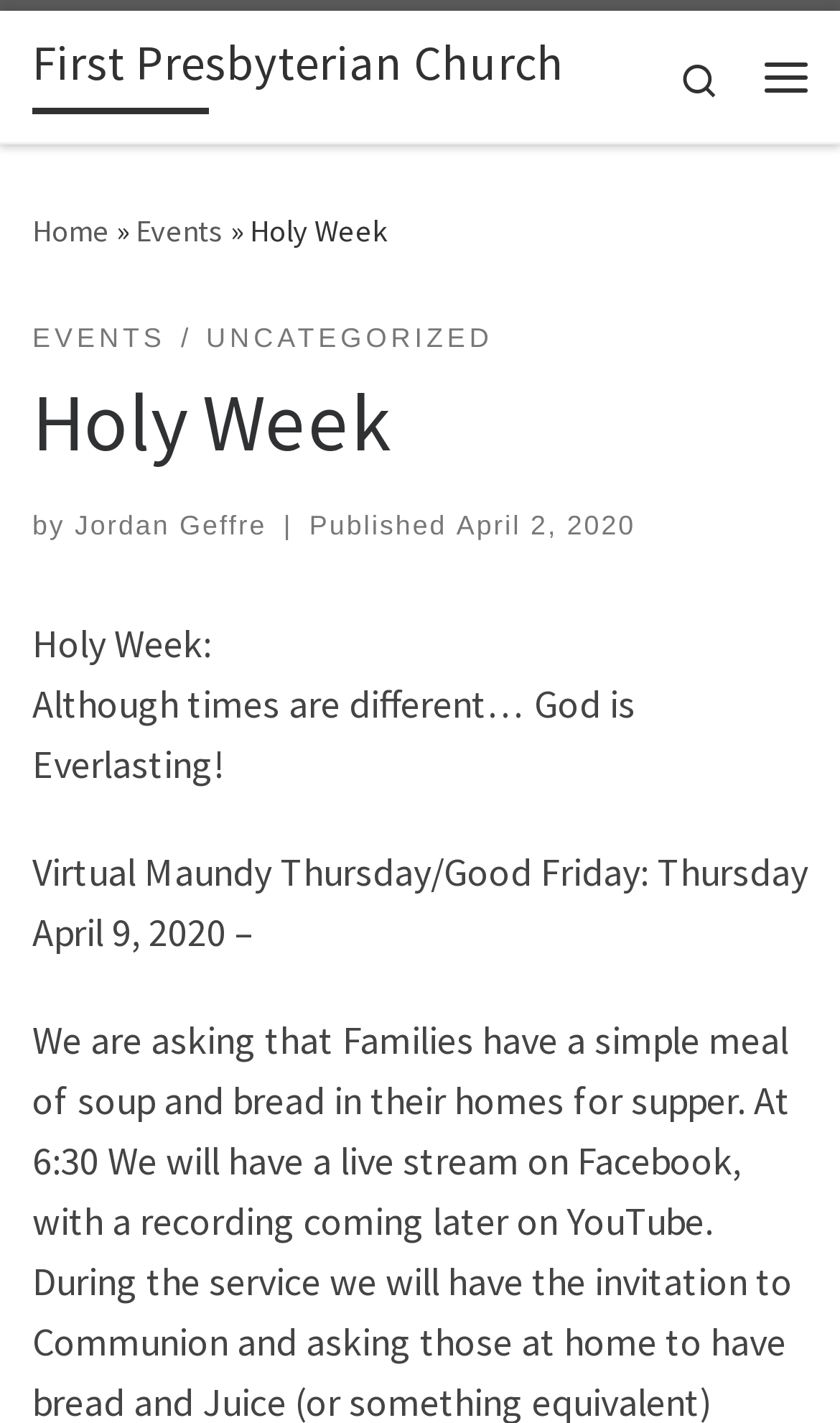What type of event is mentioned on the page?
Offer a detailed and full explanation in response to the question.

I found the answer by looking at the main content area, where I saw a heading with the text 'Holy Week'.